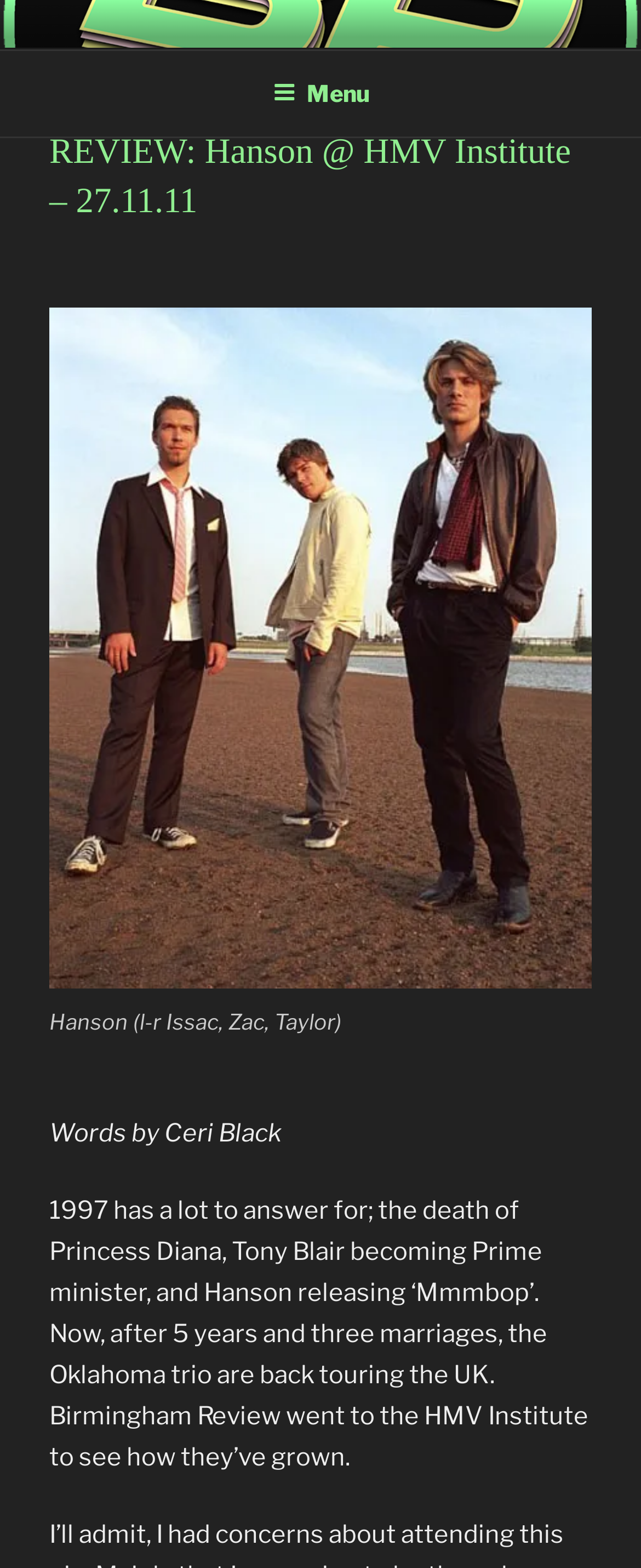Please respond to the question with a concise word or phrase:
What is the name of the band being reviewed?

Hanson